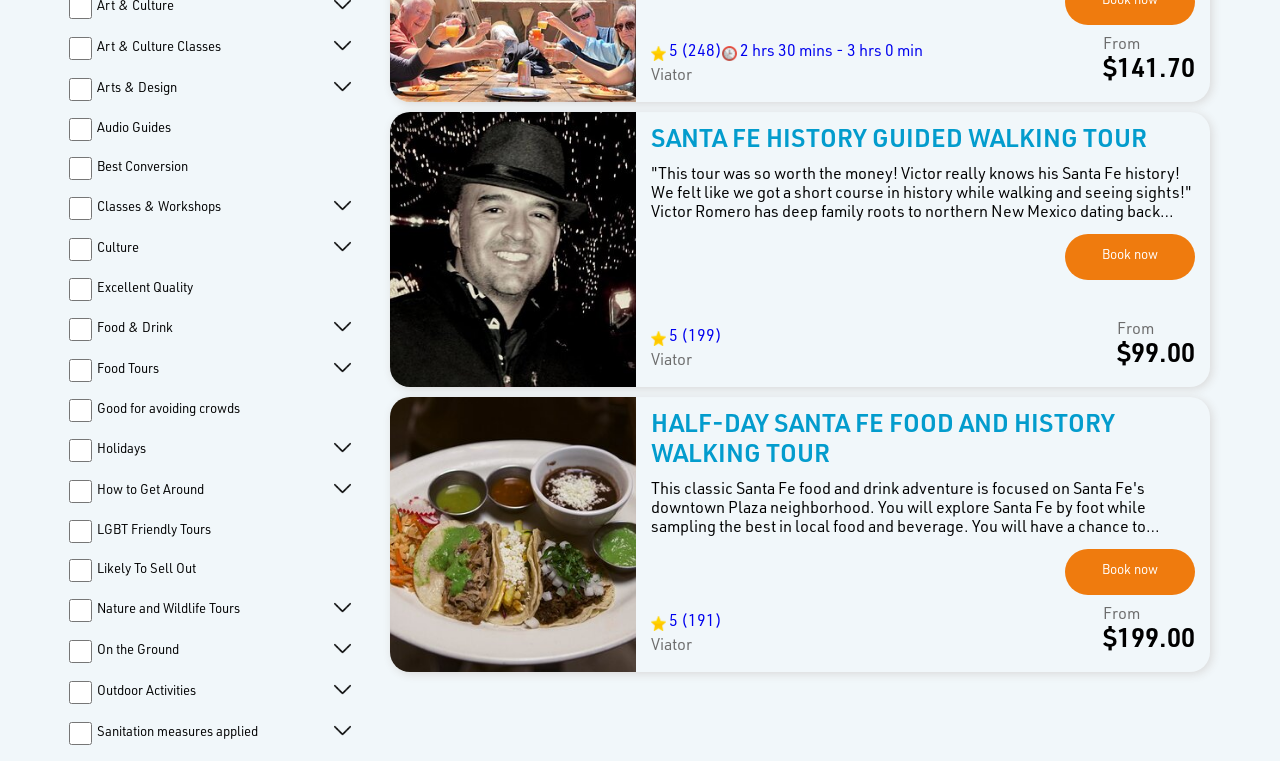Given the element description "parent_node: On the Ground" in the screenshot, predict the bounding box coordinates of that UI element.

[0.054, 0.811, 0.072, 0.841]